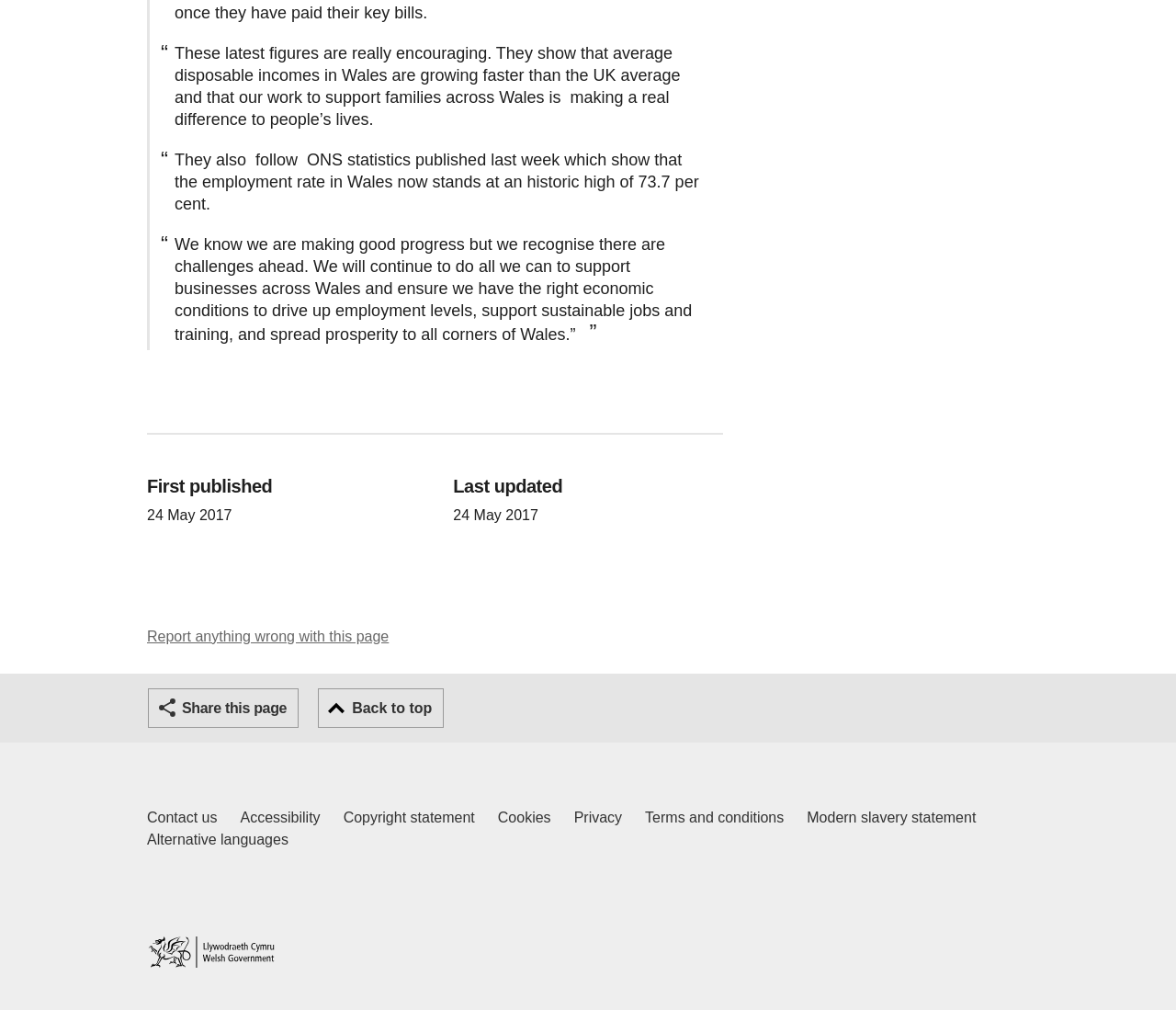Determine the bounding box coordinates for the clickable element required to fulfill the instruction: "Contact us". Provide the coordinates as four float numbers between 0 and 1, i.e., [left, top, right, bottom].

[0.125, 0.799, 0.185, 0.821]